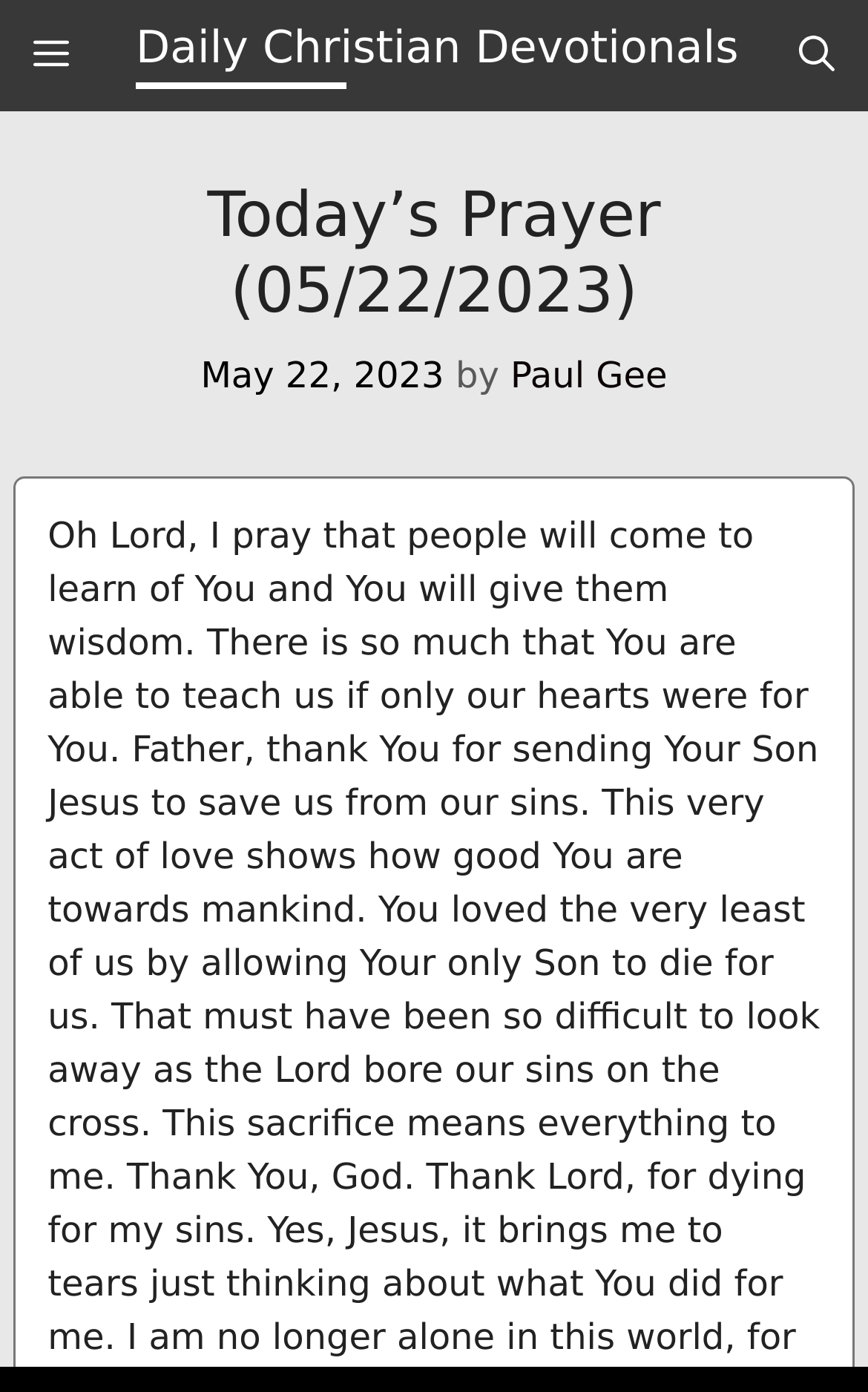What is the name of the website section?
Using the image, answer in one word or phrase.

Daily Christian Devotionals